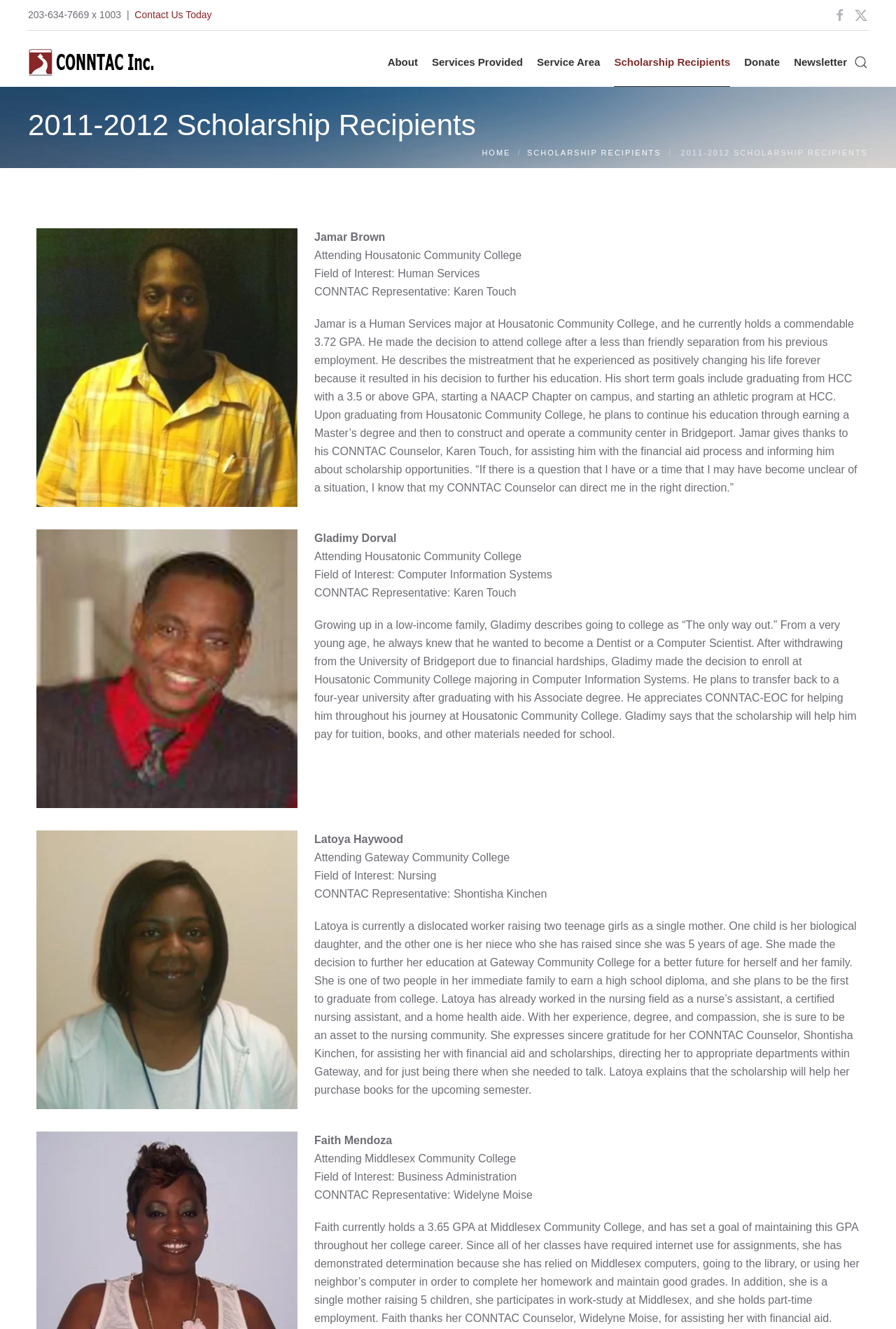Pinpoint the bounding box coordinates of the clickable element to carry out the following instruction: "Click SEND button."

None